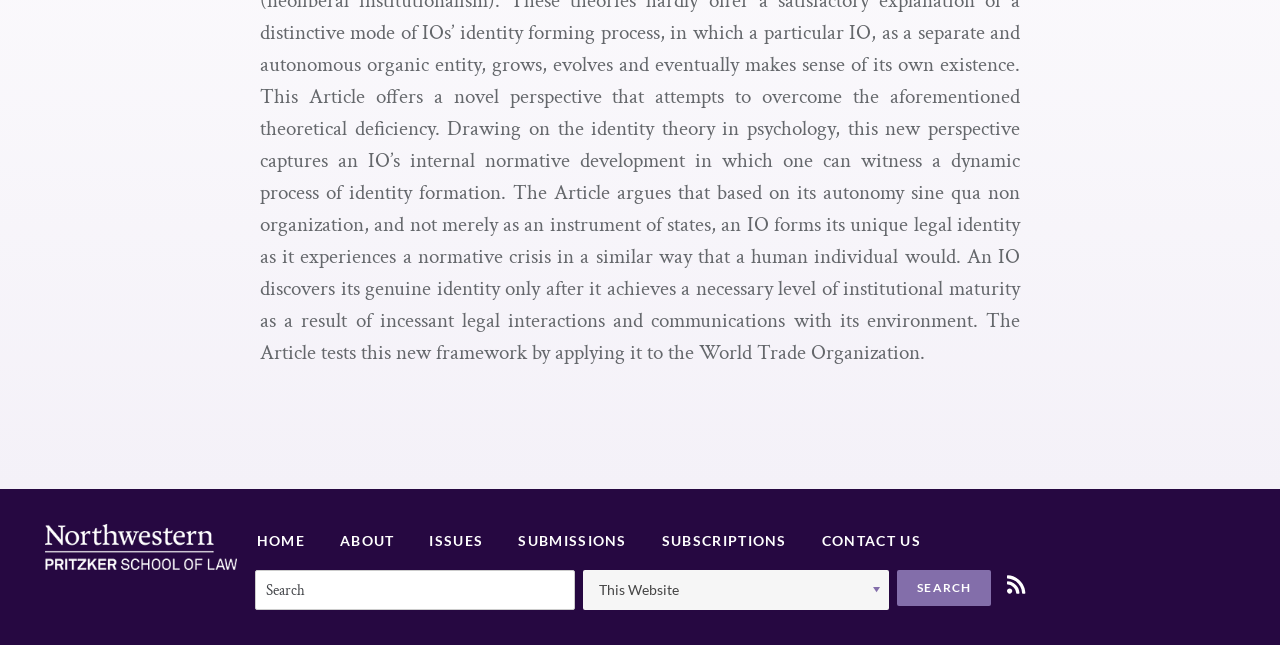Determine the bounding box coordinates (top-left x, top-left y, bottom-right x, bottom-right y) of the UI element described in the following text: Issues

[0.336, 0.81, 0.378, 0.866]